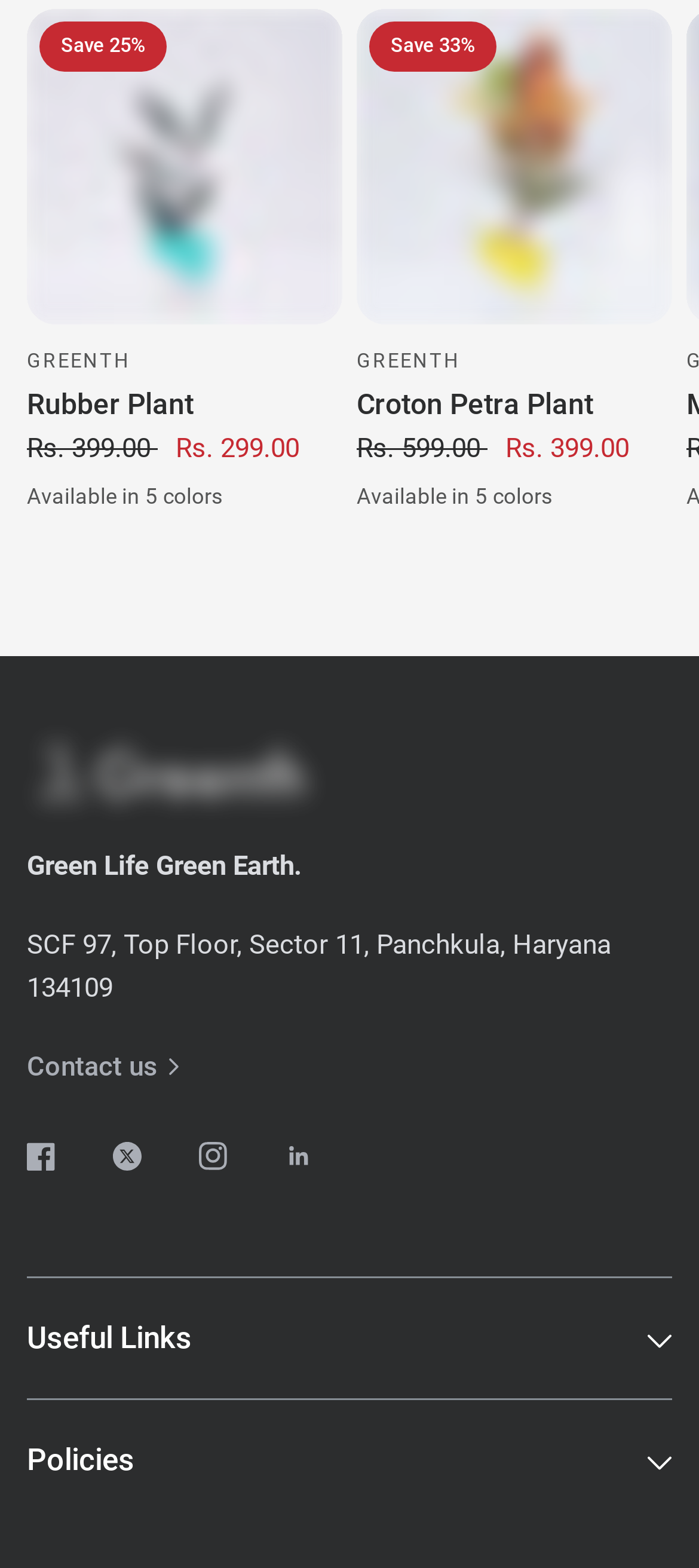Extract the bounding box coordinates for the UI element described by the text: "Croton Petra Plant". The coordinates should be in the form of [left, top, right, bottom] with values between 0 and 1.

[0.51, 0.246, 0.962, 0.272]